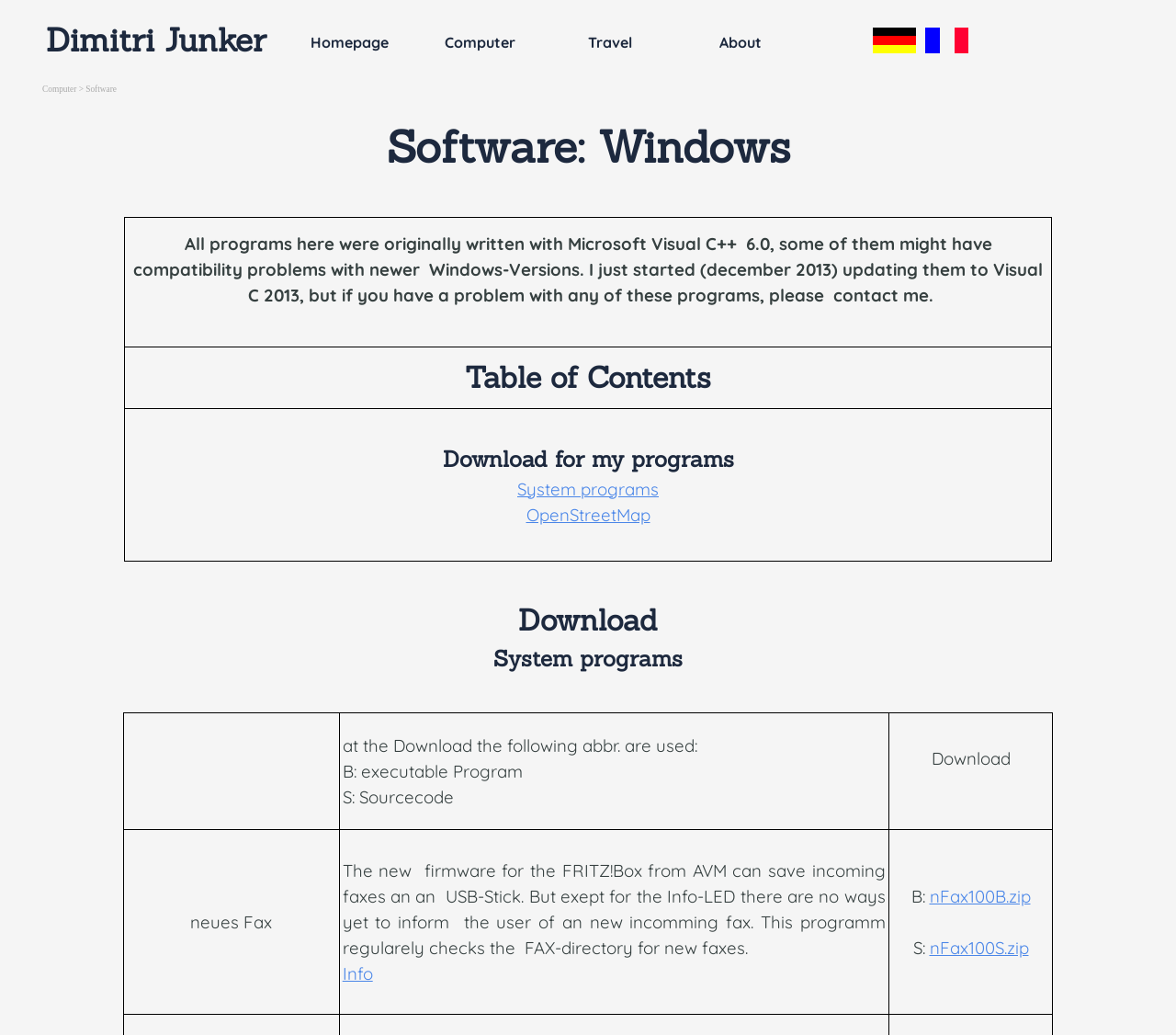Based on the image, give a detailed response to the question: What is the main category of software mentioned on this webpage?

The static text 'Software: Windows' is present on the webpage, indicating that the software mentioned on this webpage is primarily related to Windows.